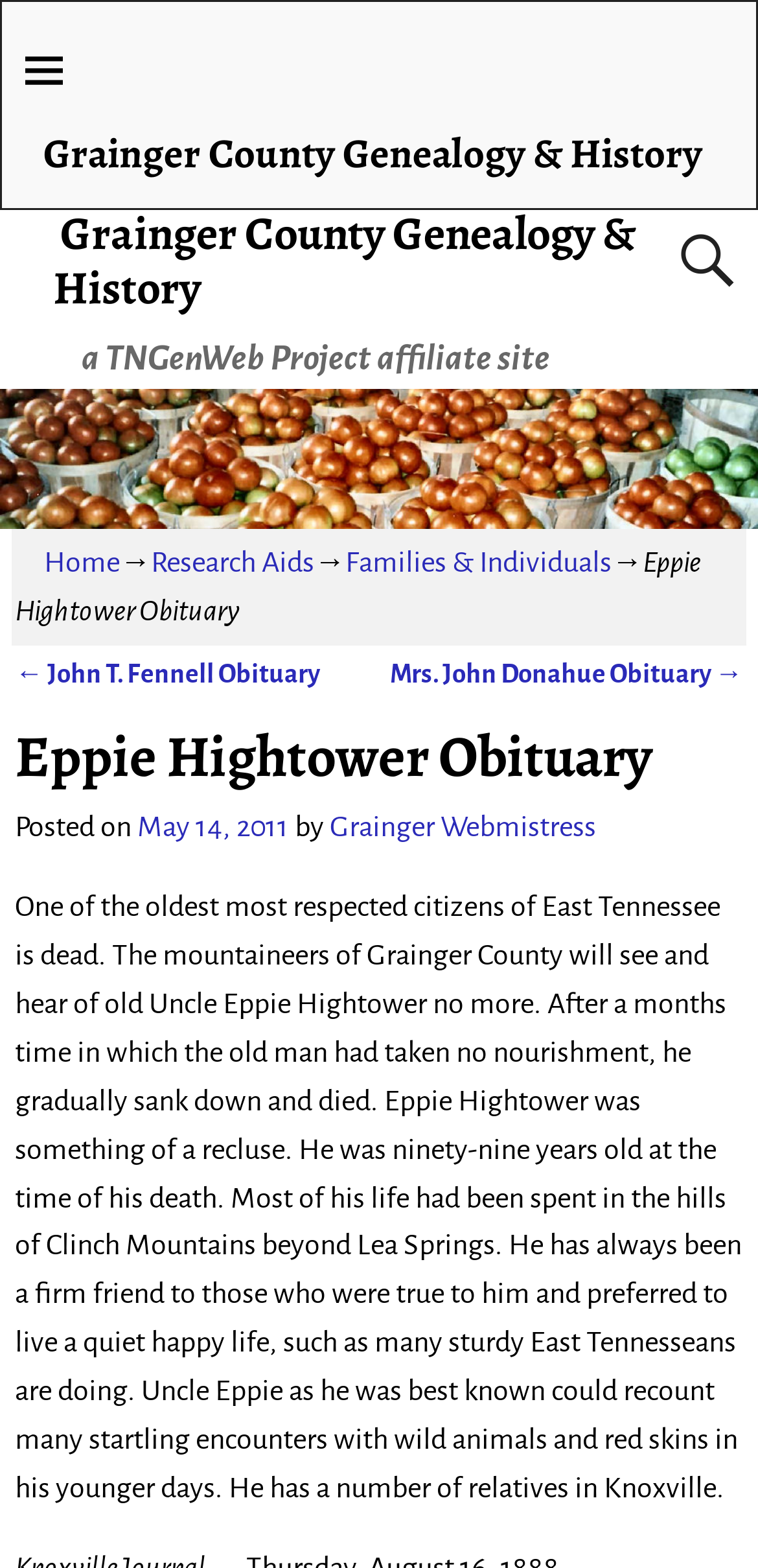Identify the bounding box coordinates for the element you need to click to achieve the following task: "read previous obituary". Provide the bounding box coordinates as four float numbers between 0 and 1, in the form [left, top, right, bottom].

[0.02, 0.42, 0.421, 0.439]